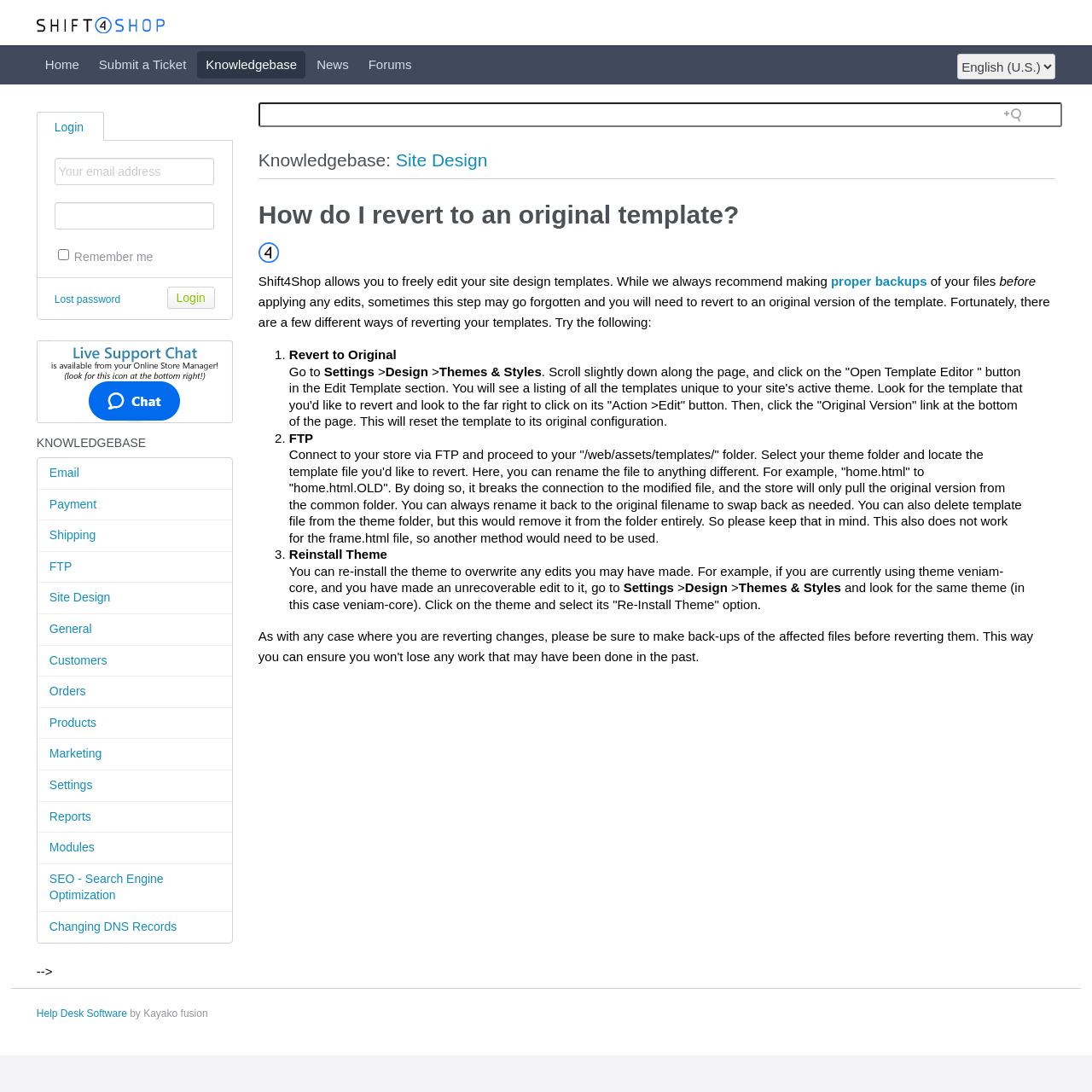Kindly determine the bounding box coordinates of the area that needs to be clicked to fulfill this instruction: "Read the 'How do I revert to an original template?' article".

[0.237, 0.183, 0.967, 0.222]